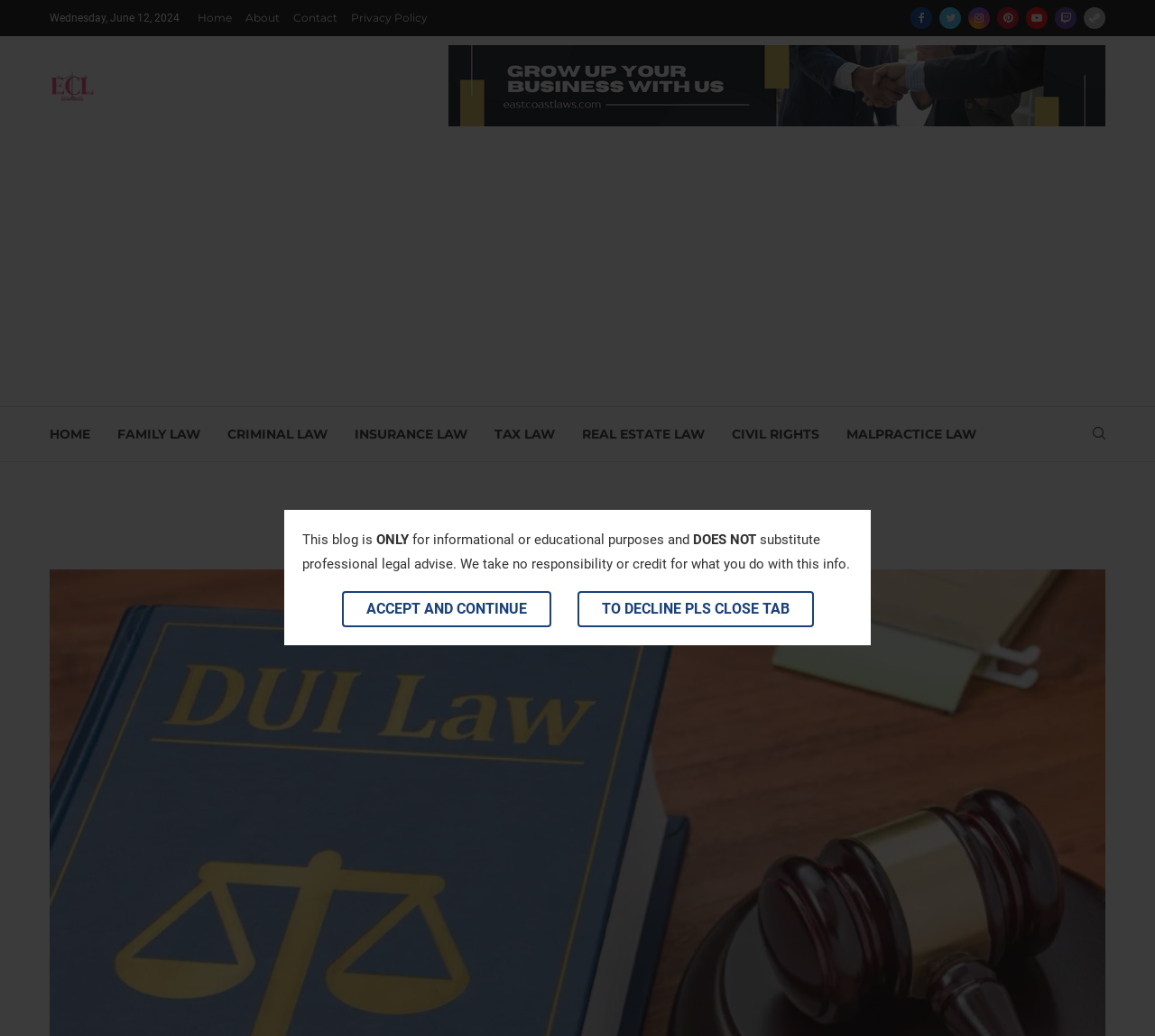Given the element description: "Family Law", predict the bounding box coordinates of the UI element it refers to, using four float numbers between 0 and 1, i.e., [left, top, right, bottom].

[0.102, 0.393, 0.173, 0.445]